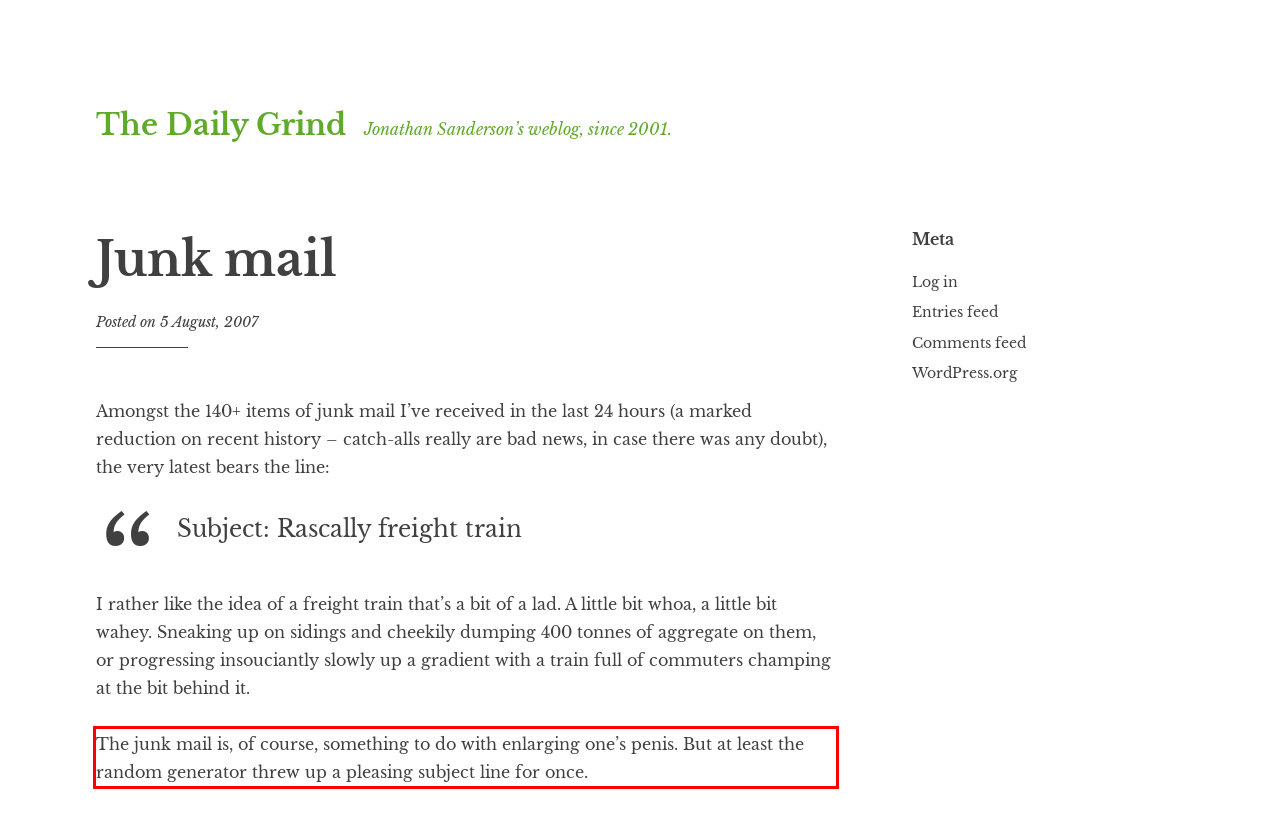Using the provided webpage screenshot, recognize the text content in the area marked by the red bounding box.

The junk mail is, of course, something to do with enlarging one’s penis. But at least the random generator threw up a pleasing subject line for once.